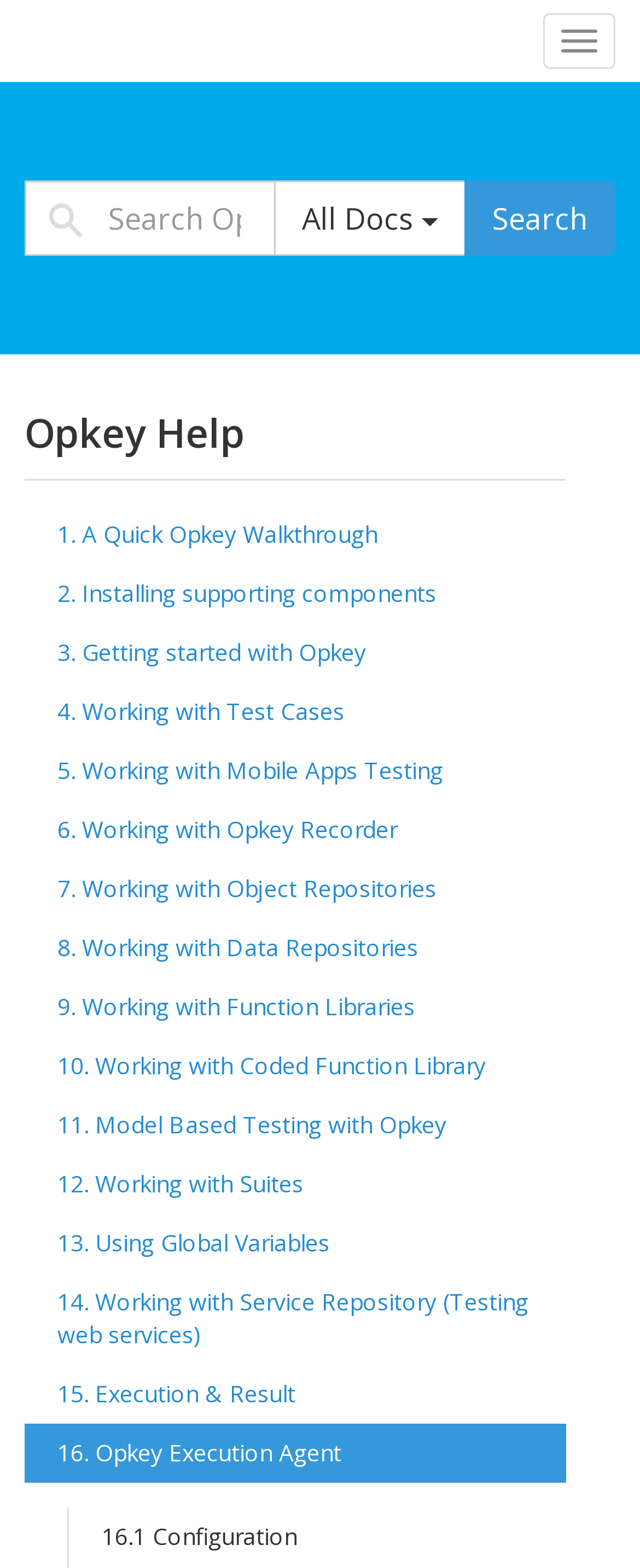What is the function of the 'Toggle navigation' button?
Please answer the question with as much detail and depth as you can.

The 'Toggle navigation' button is located at the top-right corner of the webpage, and its function is to toggle the navigation menu on and off, allowing users to access different sections of the Opkey Help documentation.